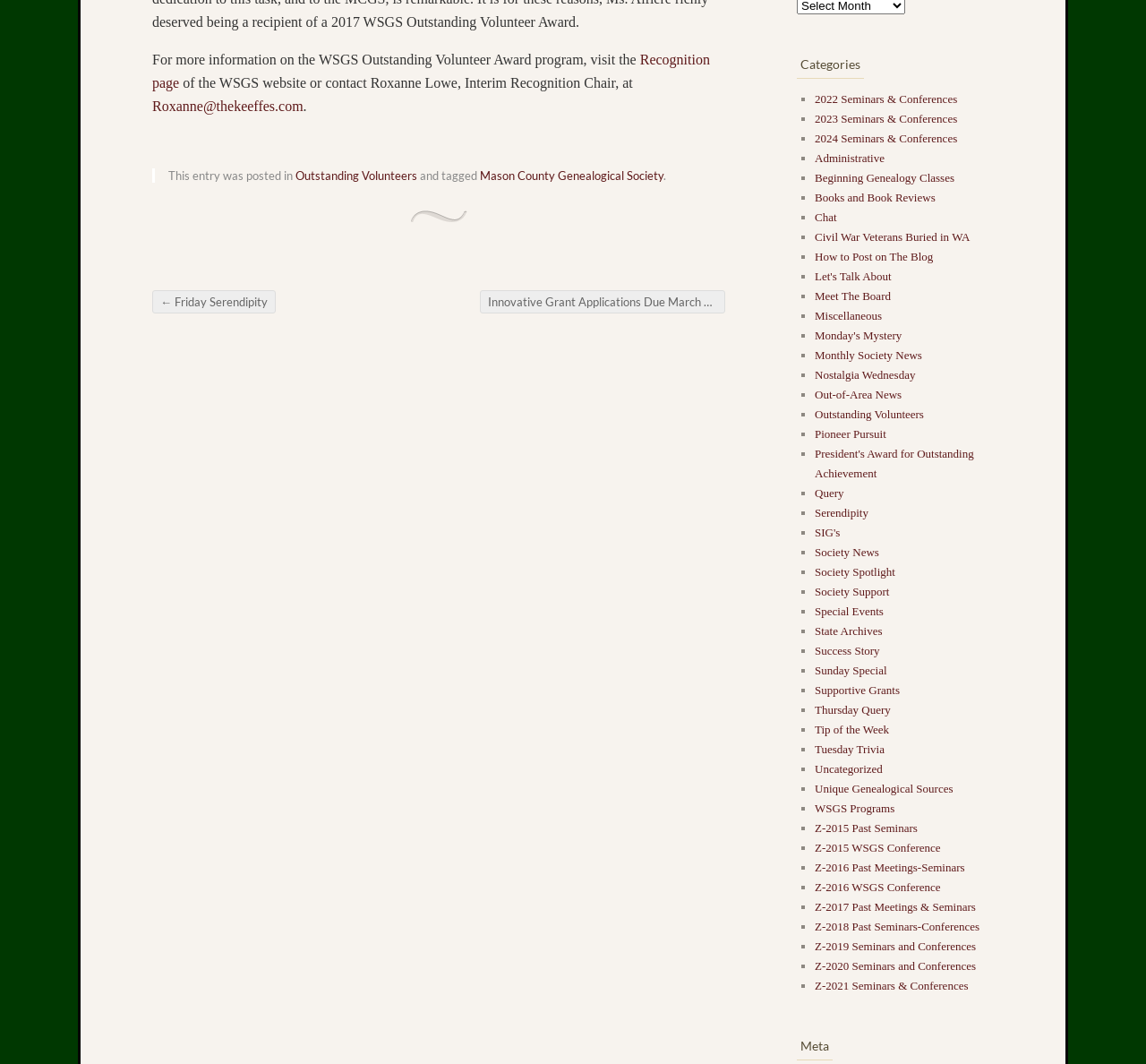Please identify the bounding box coordinates of the clickable region that I should interact with to perform the following instruction: "Visit the Recognition page". The coordinates should be expressed as four float numbers between 0 and 1, i.e., [left, top, right, bottom].

[0.133, 0.049, 0.619, 0.085]